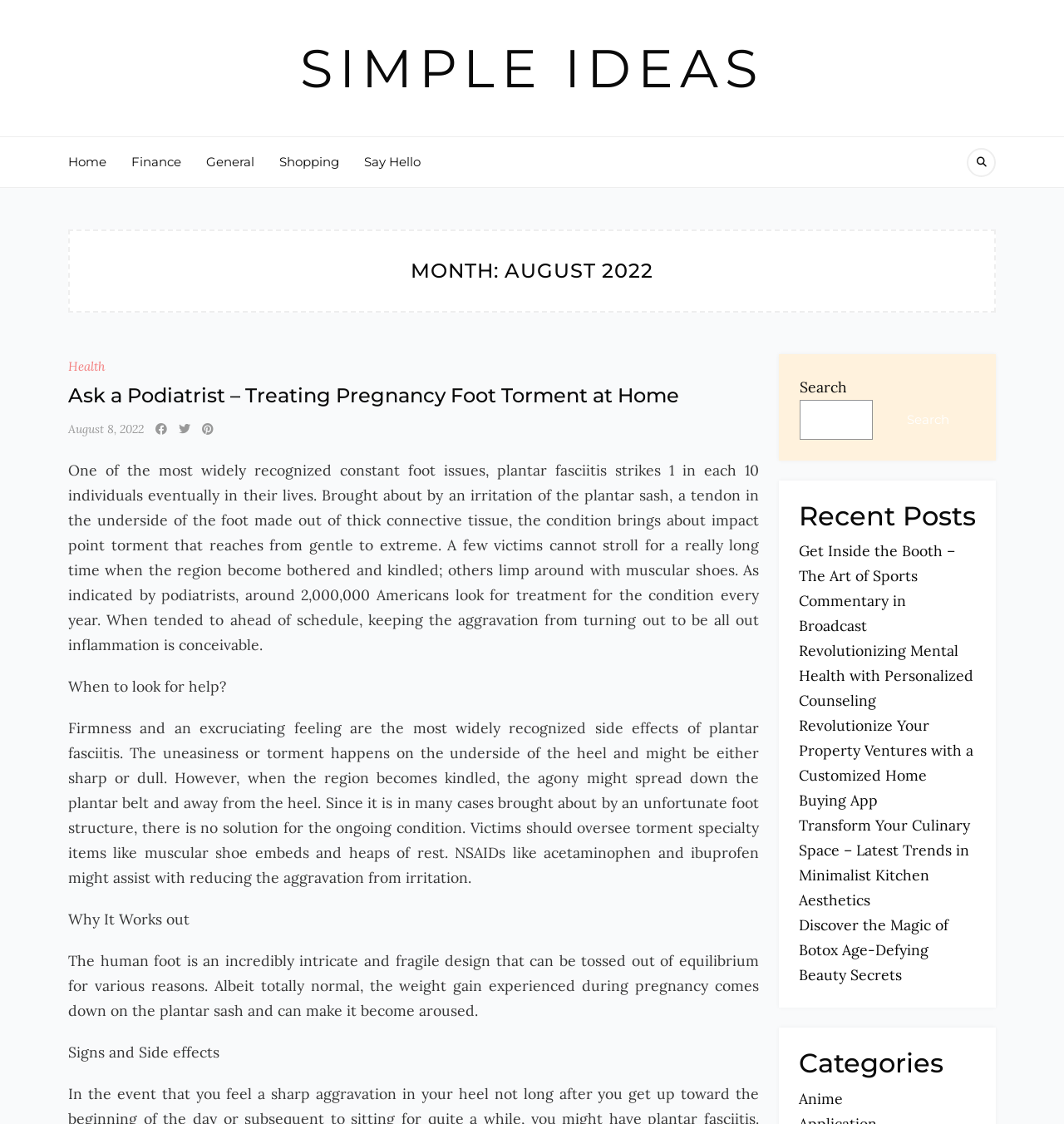Could you determine the bounding box coordinates of the clickable element to complete the instruction: "Click on the 'Home' link"? Provide the coordinates as four float numbers between 0 and 1, i.e., [left, top, right, bottom].

[0.064, 0.122, 0.1, 0.166]